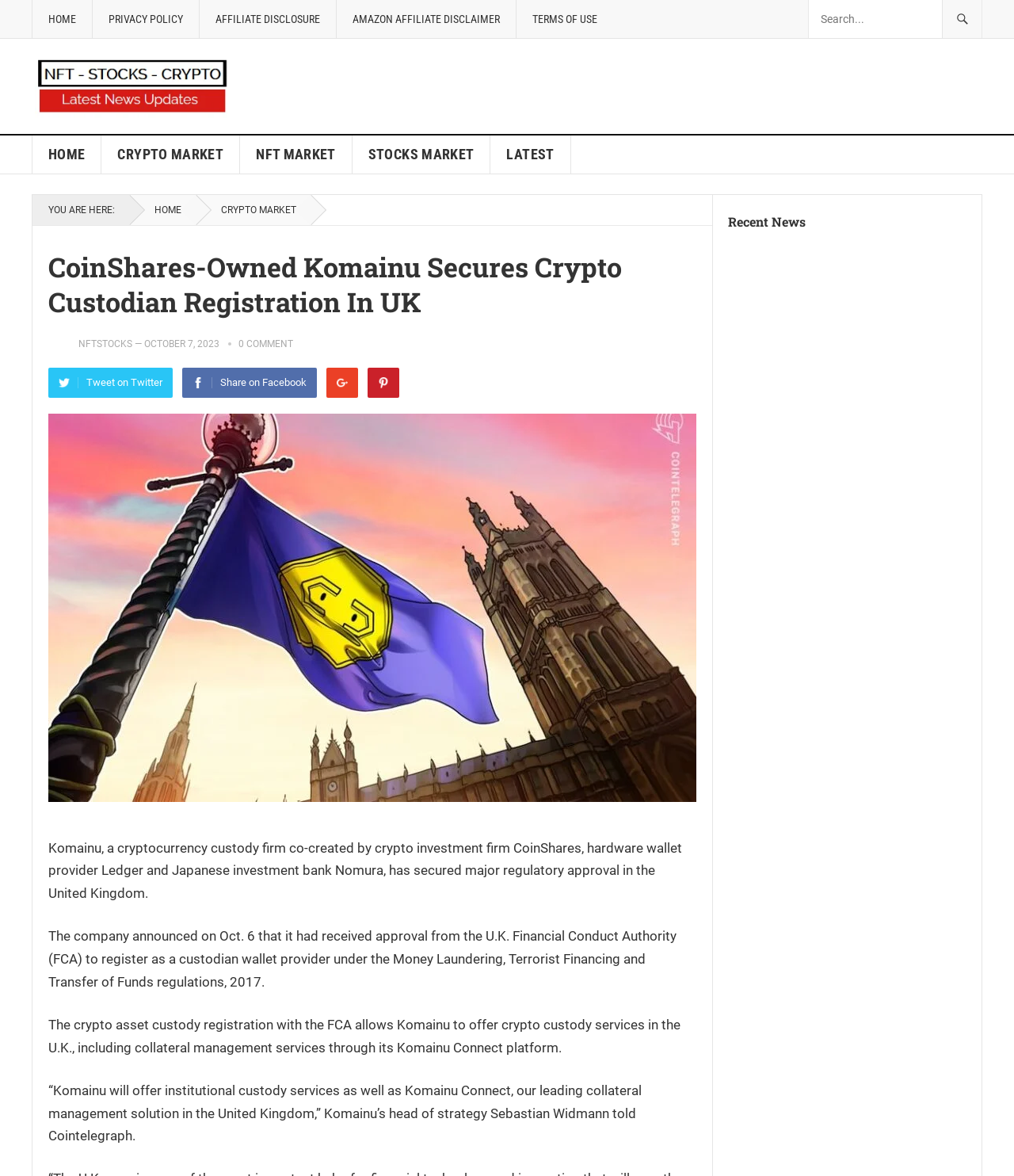Identify the bounding box coordinates necessary to click and complete the given instruction: "Read the latest news".

[0.484, 0.115, 0.563, 0.148]